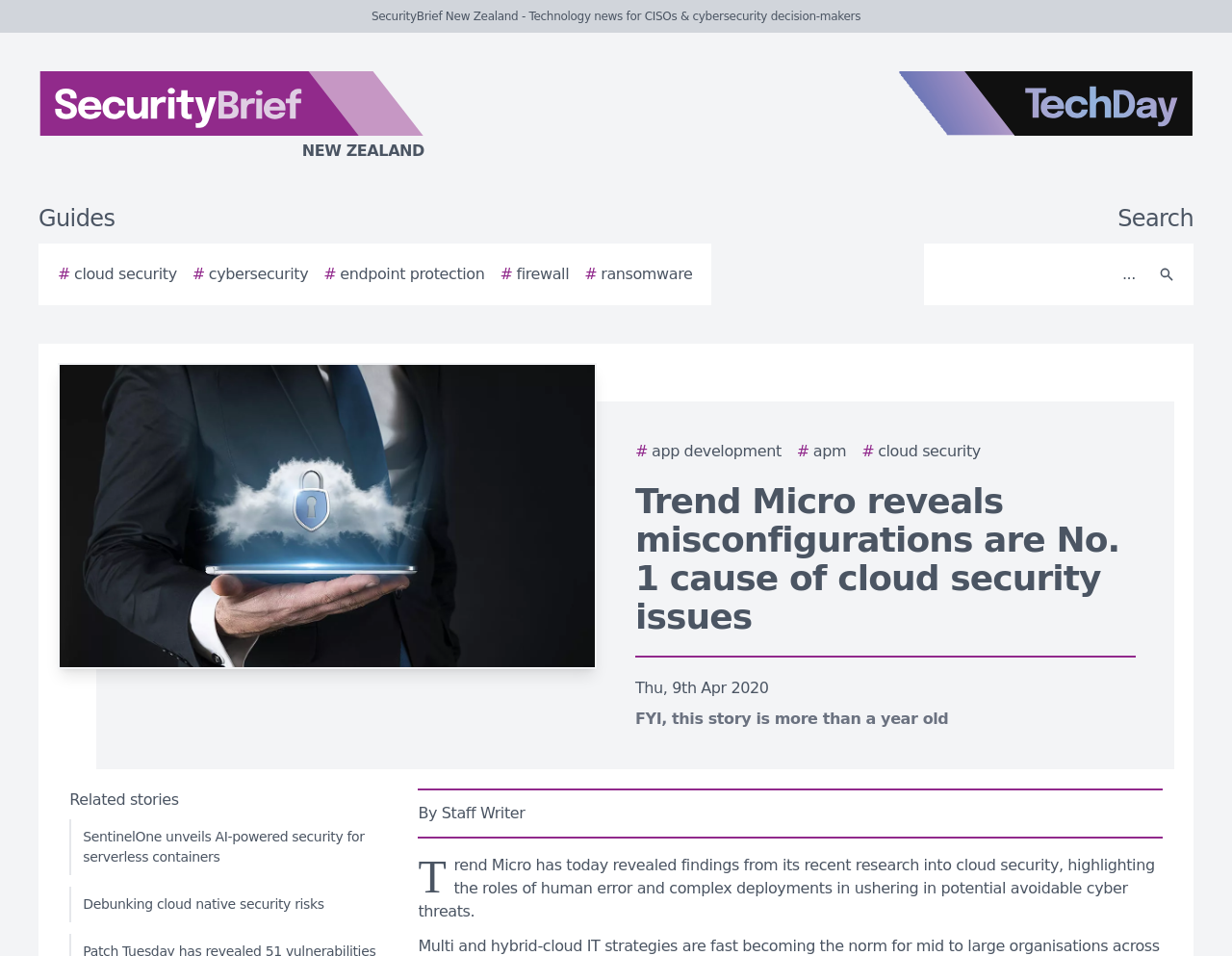Please identify the bounding box coordinates of the element I should click to complete this instruction: 'Go to TechDay logo'. The coordinates should be given as four float numbers between 0 and 1, like this: [left, top, right, bottom].

[0.729, 0.075, 0.969, 0.17]